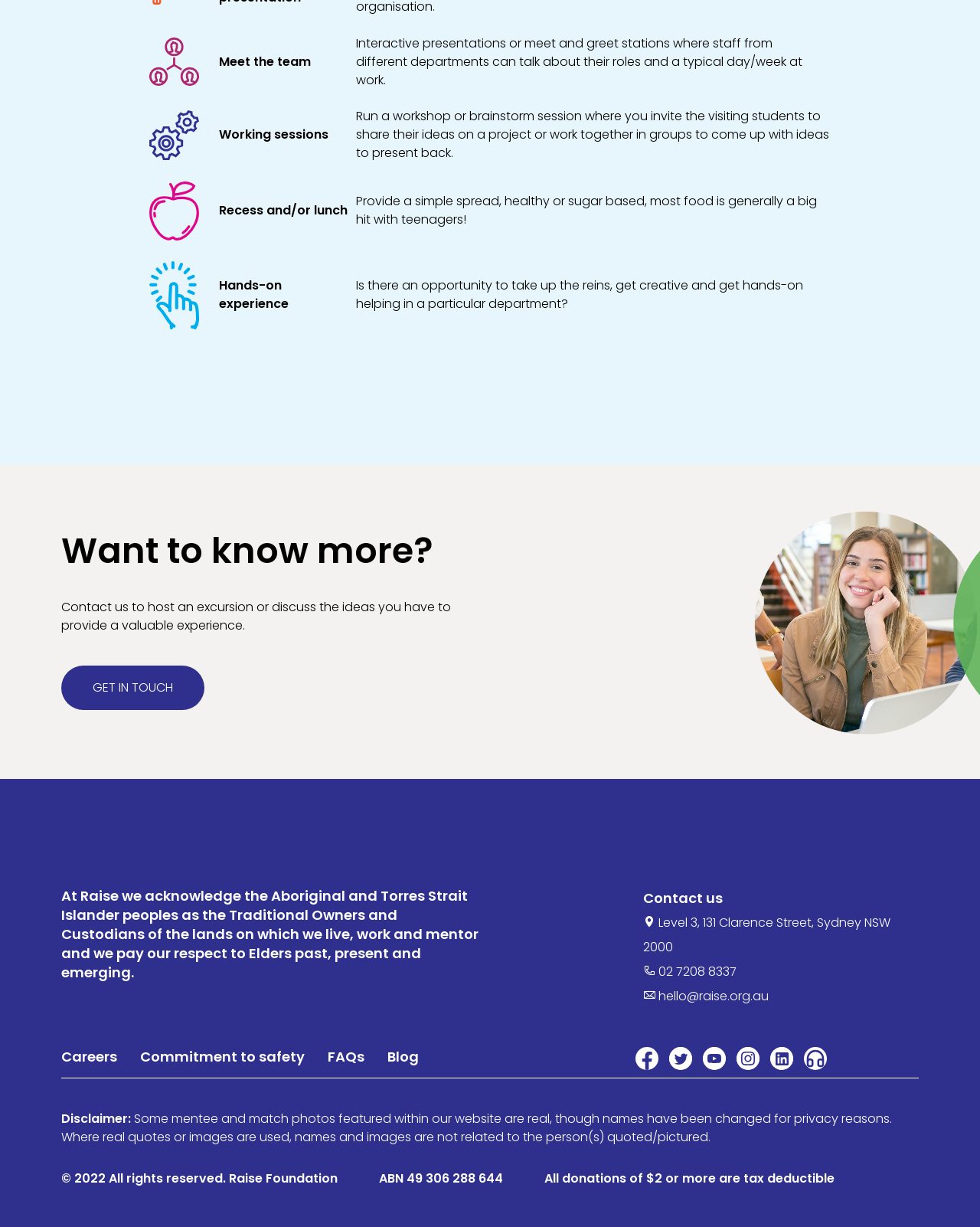Can you provide the bounding box coordinates for the element that should be clicked to implement the instruction: "Explore 'Careers'"?

[0.062, 0.853, 0.12, 0.878]